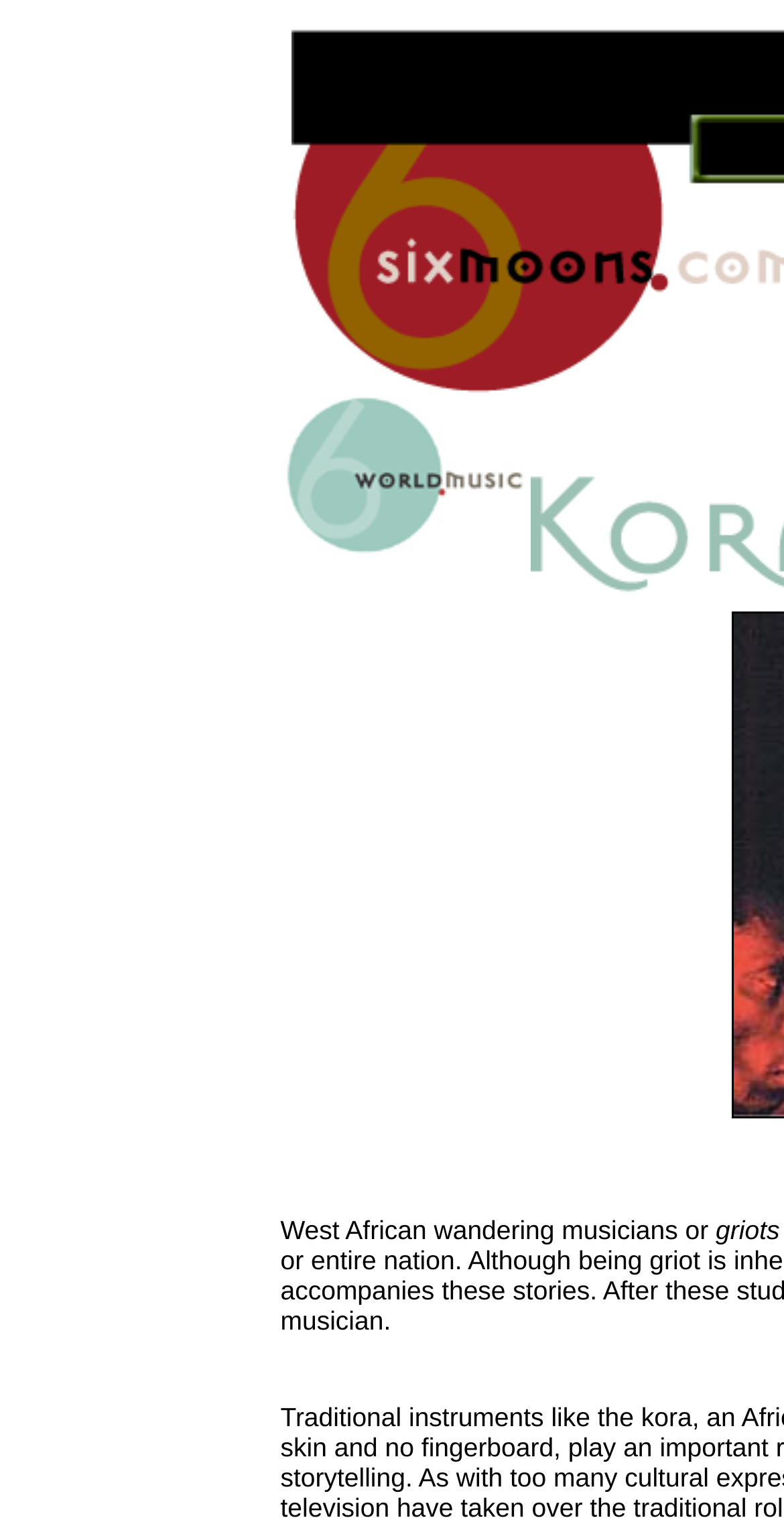How many table cells are on the webpage?
By examining the image, provide a one-word or phrase answer.

4